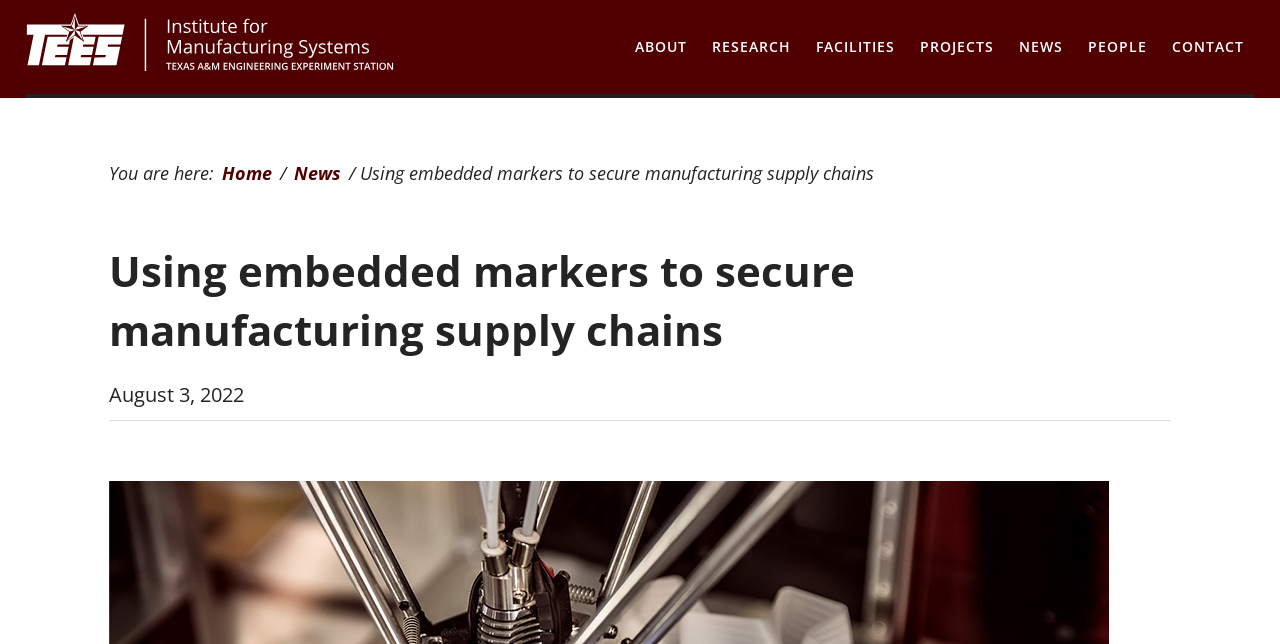Refer to the screenshot and give an in-depth answer to this question: How many main navigation links are there?

I counted the number of main navigation links by looking at the top navigation bar, which includes links to 'ABOUT', 'RESEARCH', 'FACILITIES', 'PROJECTS', 'NEWS', and 'CONTACT'.